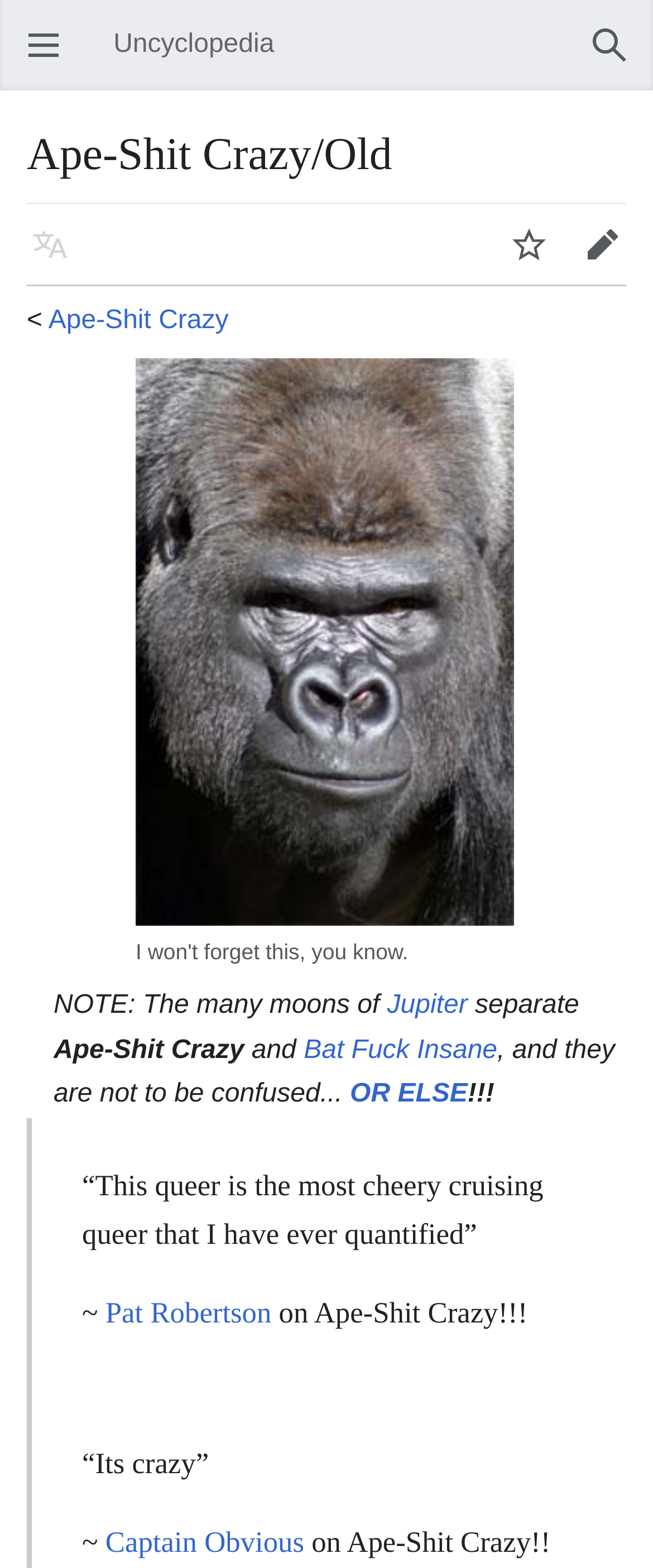Find the bounding box coordinates of the element I should click to carry out the following instruction: "Read quote by Pat Robertson".

[0.126, 0.745, 0.832, 0.797]